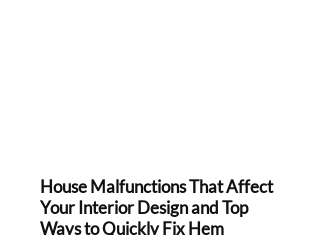Detail all significant aspects of the image you see.

The image is a visual representation of an article titled "House Malfunctions That Affect Your Interior Design and Top Ways to Quickly Fix Them." The content likely discusses common issues within homes that can disrupt the aesthetic and functionality of interior design, providing practical solutions to address these problems. The bold typography captures attention, emphasizing the importance of maintaining a harmonious living space. The article promises insights that are essential for homeowners looking to enhance their interiors while tackling potential malfunctions effectively.